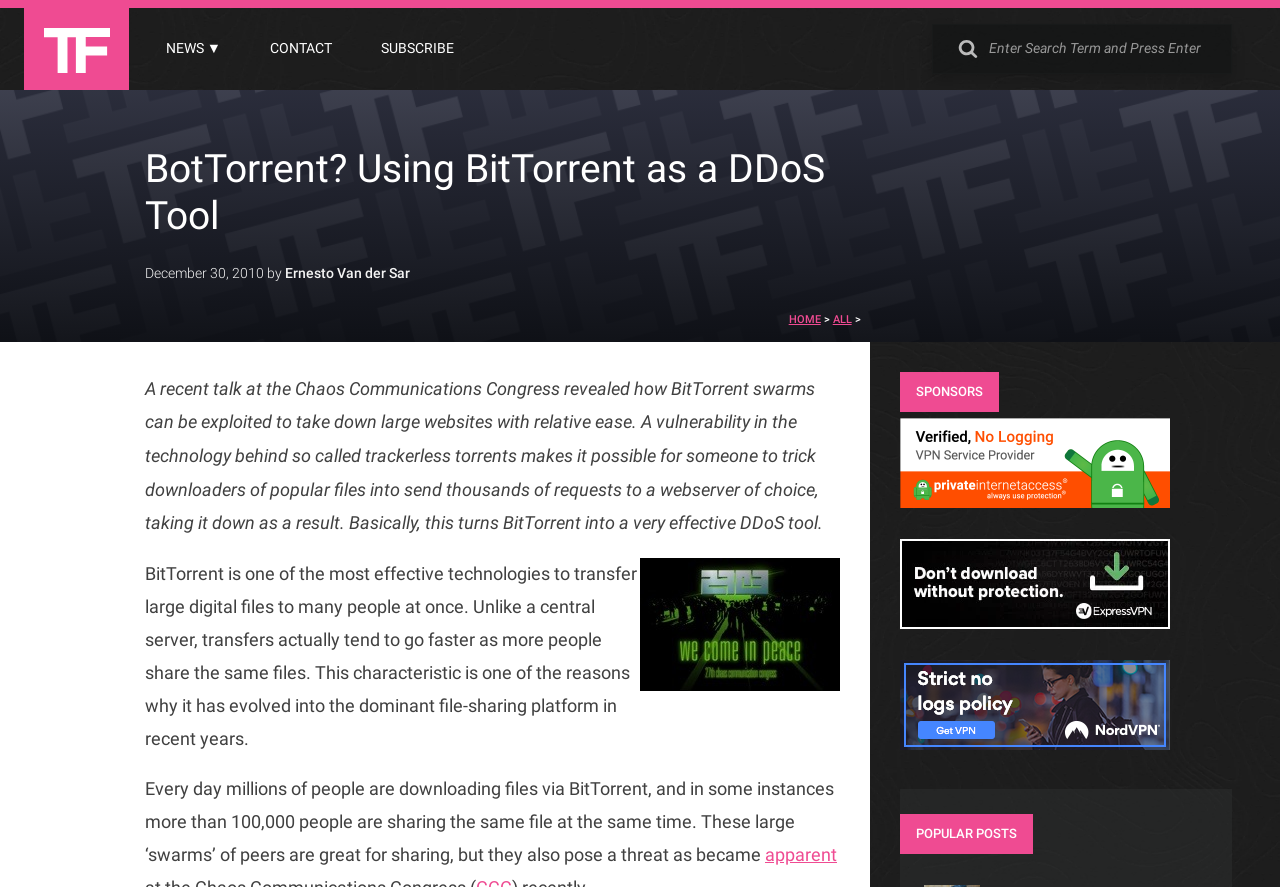Who wrote the article?
Answer the question with a single word or phrase by looking at the picture.

Ernesto Van der Sar